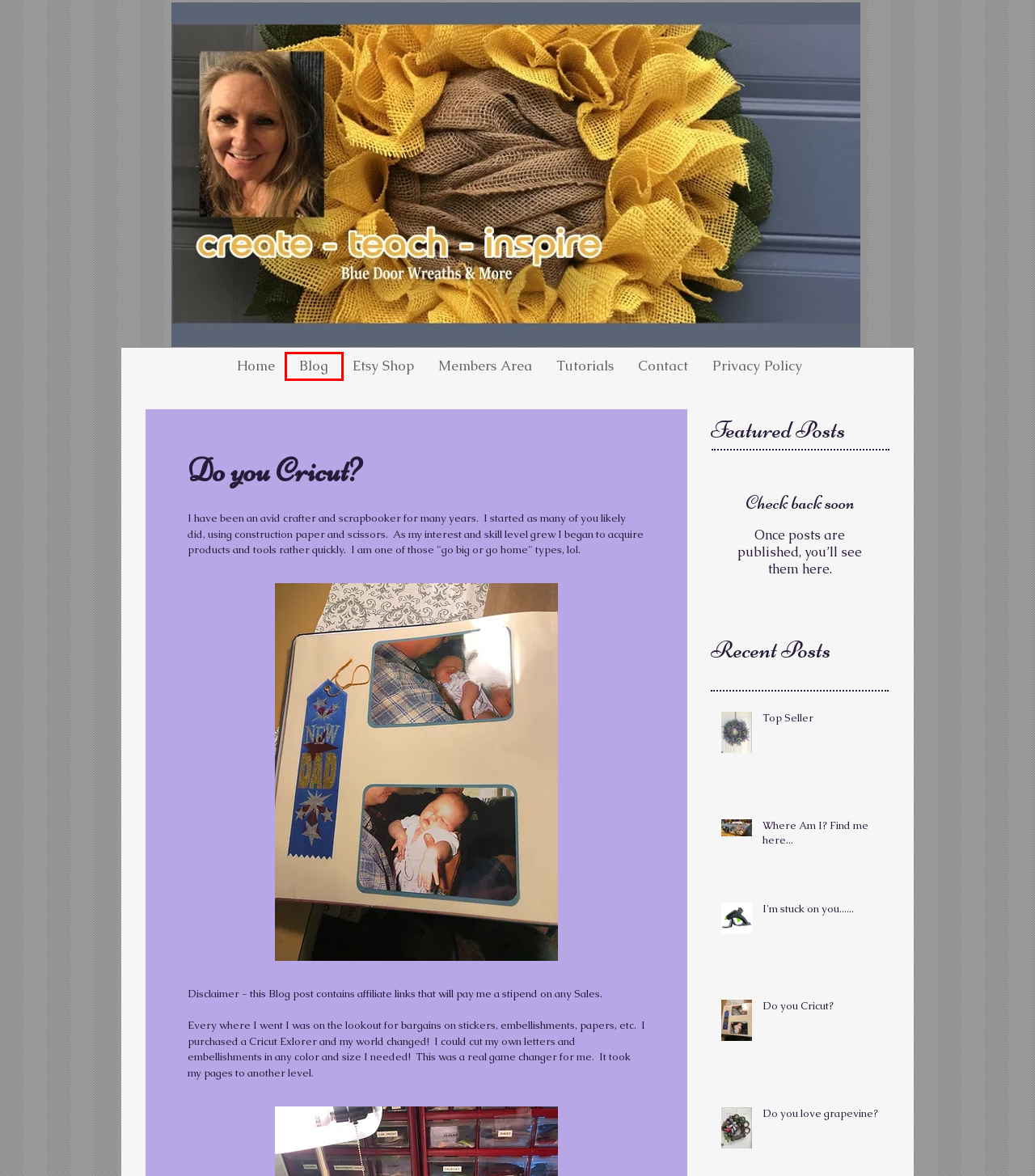Assess the screenshot of a webpage with a red bounding box and determine which webpage description most accurately matches the new page after clicking the element within the red box. Here are the options:
A. BlueDoorWreaths
B. Top Seller
C. I'm stuck on you......
D. Blue Door Wreaths | Bluedoorwreathsnmore | United States
E. Blue Door Wreaths & More | Bluedoorwreathsnmore | United States
F. Members Area | bluedoorwreathsnmore
G. Contact | bluedoorwreathsnmore
H. Do you love grapevine?

D